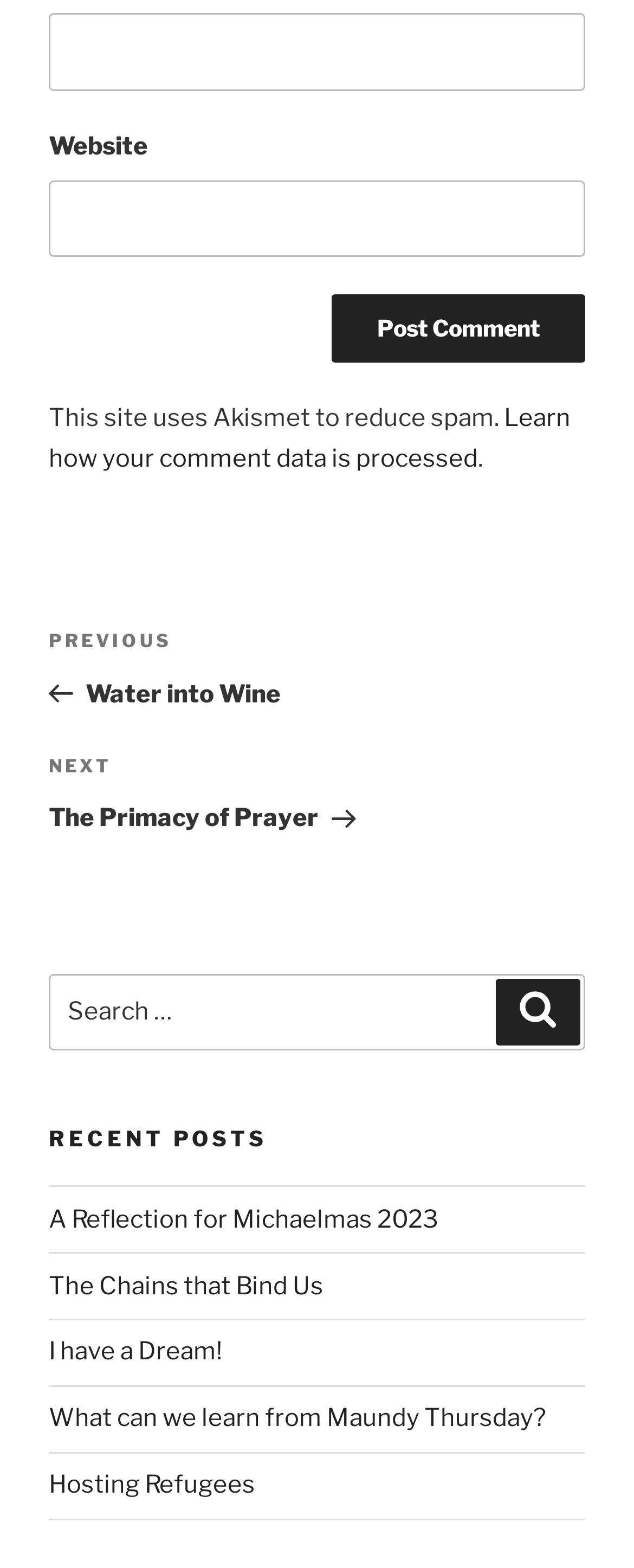Identify the bounding box coordinates for the UI element described as: "name="submit" value="Post Comment"".

[0.523, 0.188, 0.923, 0.231]